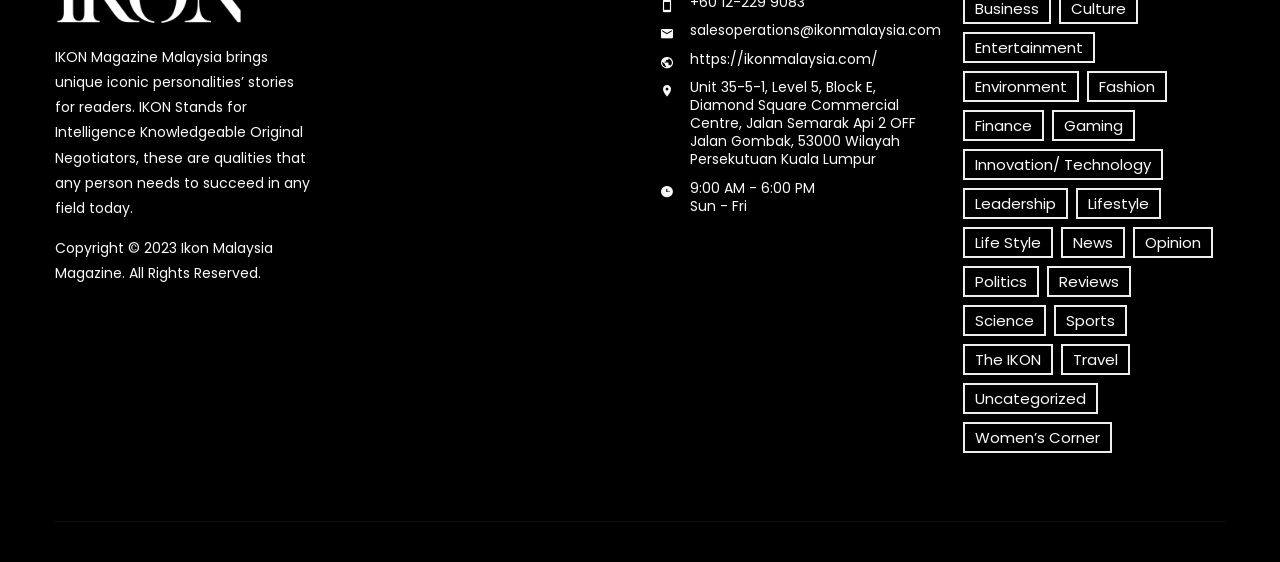Please identify the bounding box coordinates of the element I should click to complete this instruction: 'Check out The IKON section'. The coordinates should be given as four float numbers between 0 and 1, like this: [left, top, right, bottom].

[0.752, 0.612, 0.822, 0.668]